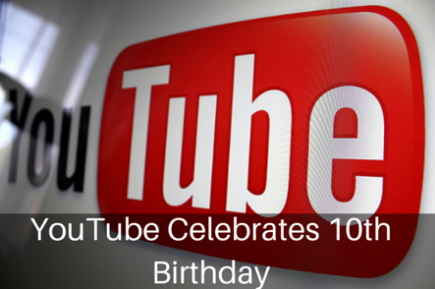What is the occasion being celebrated?
Look at the image and answer the question using a single word or phrase.

10th birthday